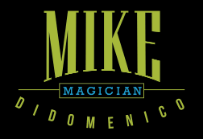What is the background color of the logo?
Please look at the screenshot and answer in one word or a short phrase.

black